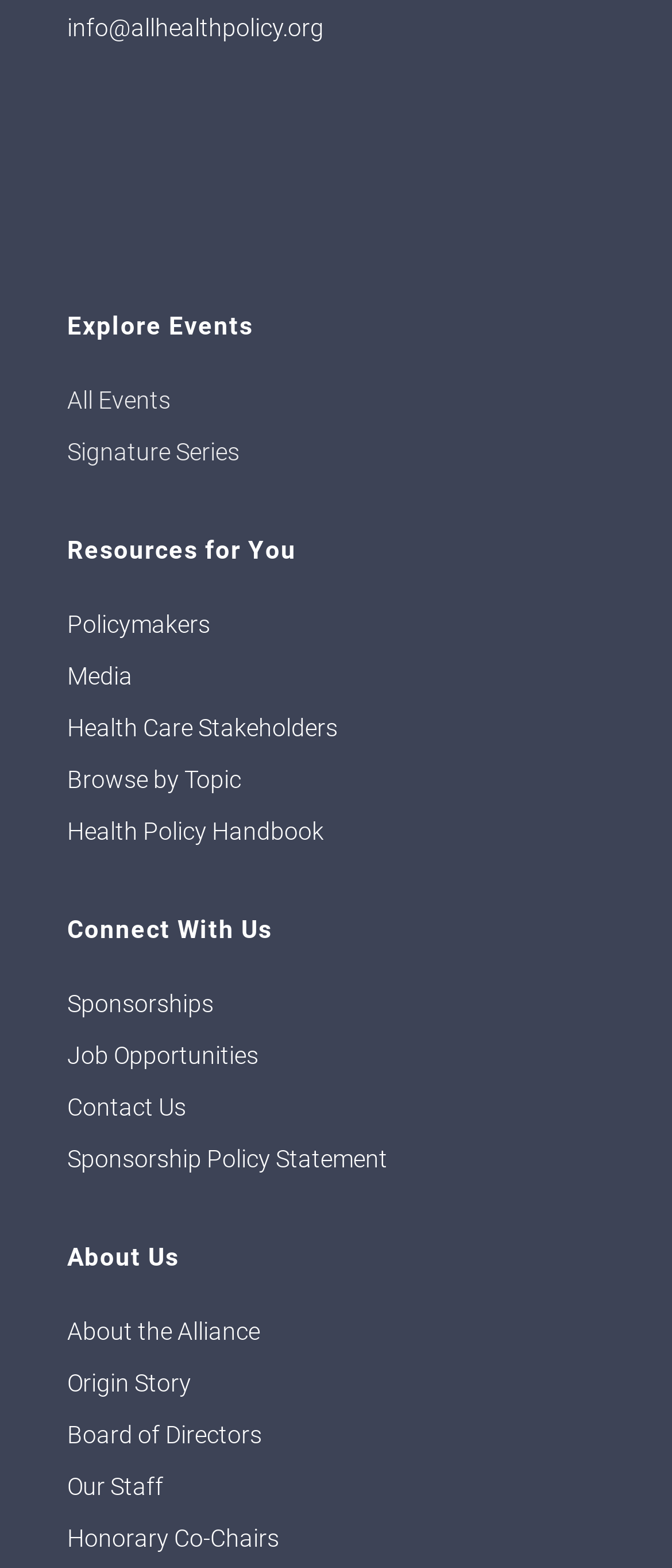What is the topic of the webpage?
From the image, respond with a single word or phrase.

Health Policy